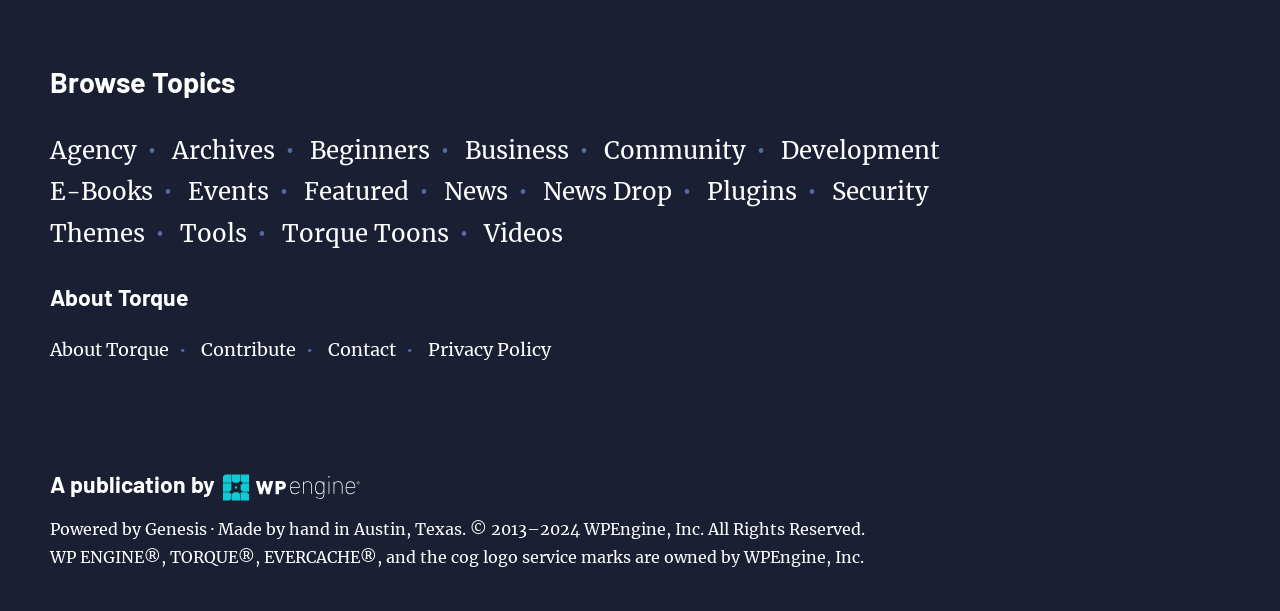Please give the bounding box coordinates of the area that should be clicked to fulfill the following instruction: "Browse topics". The coordinates should be in the format of four float numbers from 0 to 1, i.e., [left, top, right, bottom].

[0.039, 0.105, 0.961, 0.164]